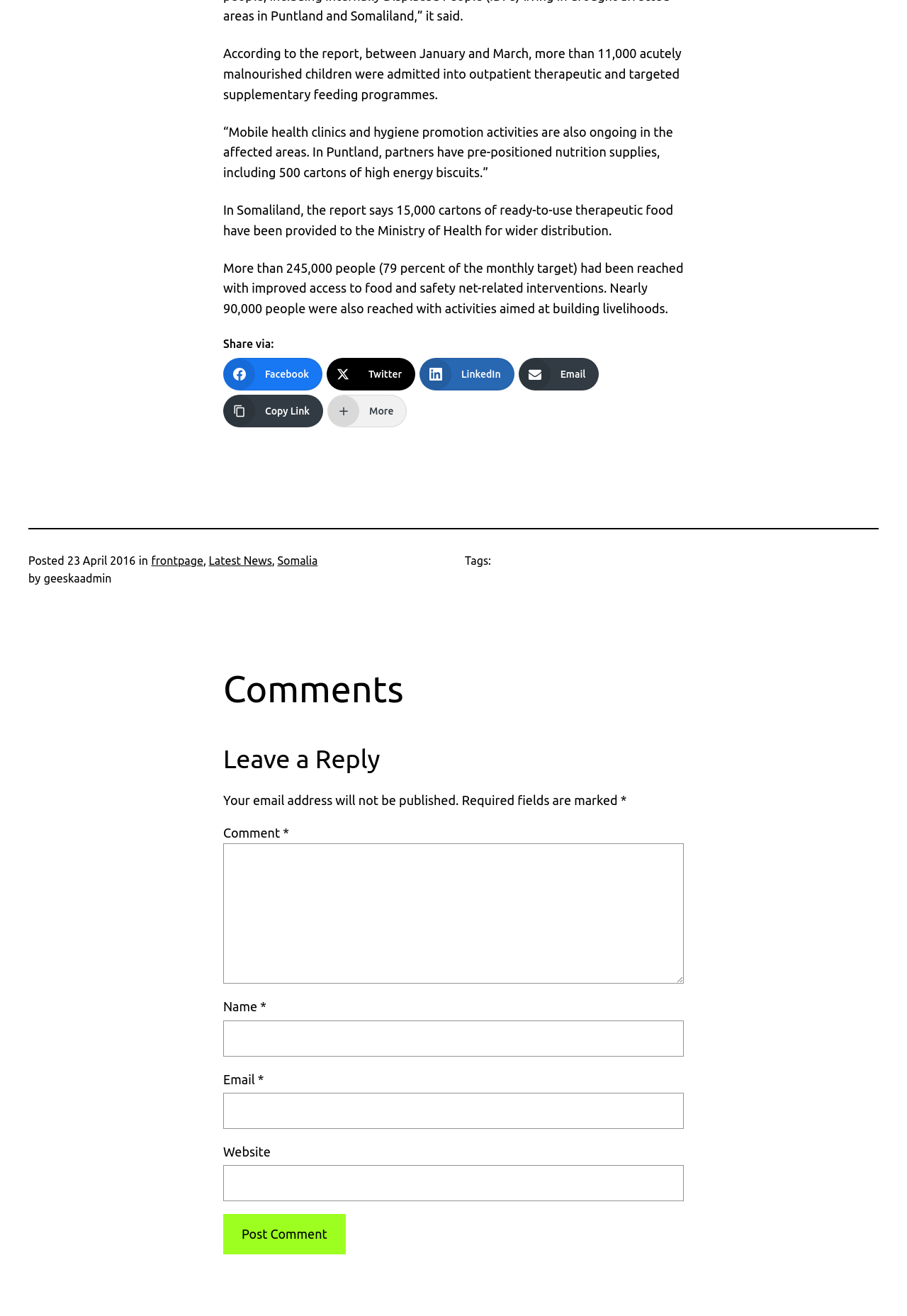Given the element description, predict the bounding box coordinates in the format (top-left x, top-left y, bottom-right x, bottom-right y). Make sure all values are between 0 and 1. Here is the element description: Copyright

None